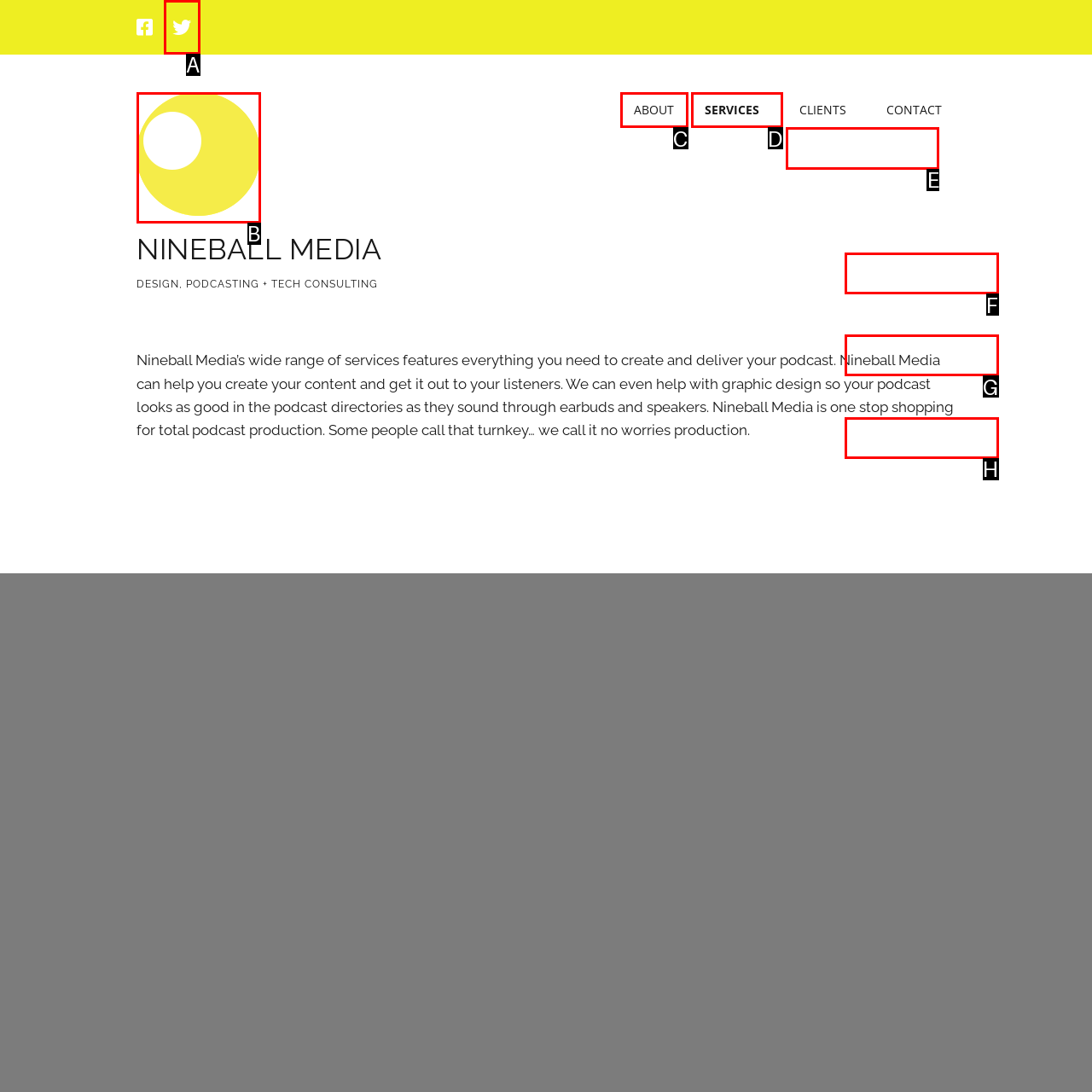Which option should be clicked to complete this task: view client testimonials
Reply with the letter of the correct choice from the given choices.

E